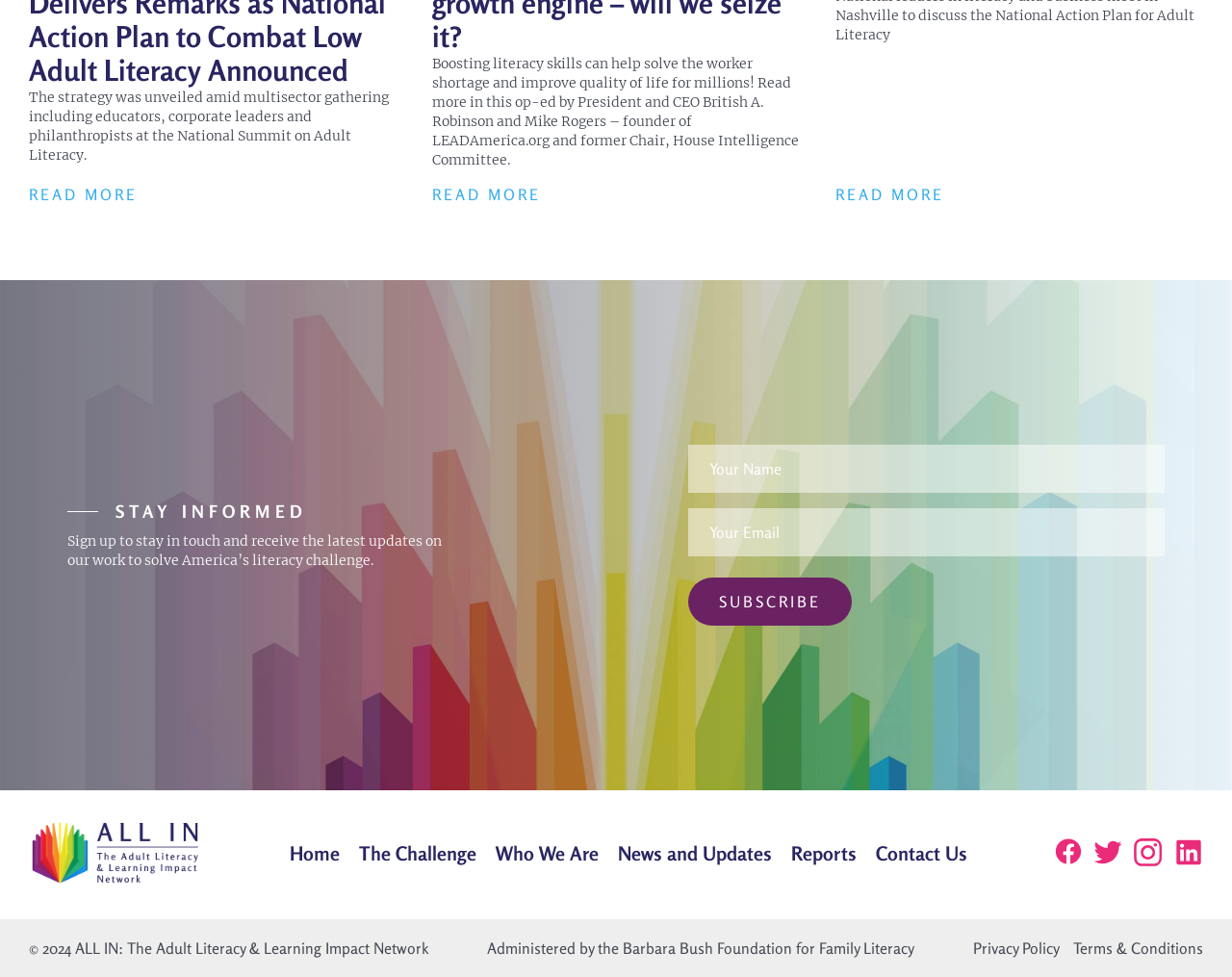Locate the bounding box coordinates of the element to click to perform the following action: 'Visit the Facebook page'. The coordinates should be given as four float values between 0 and 1, in the form of [left, top, right, bottom].

[0.856, 0.859, 0.878, 0.891]